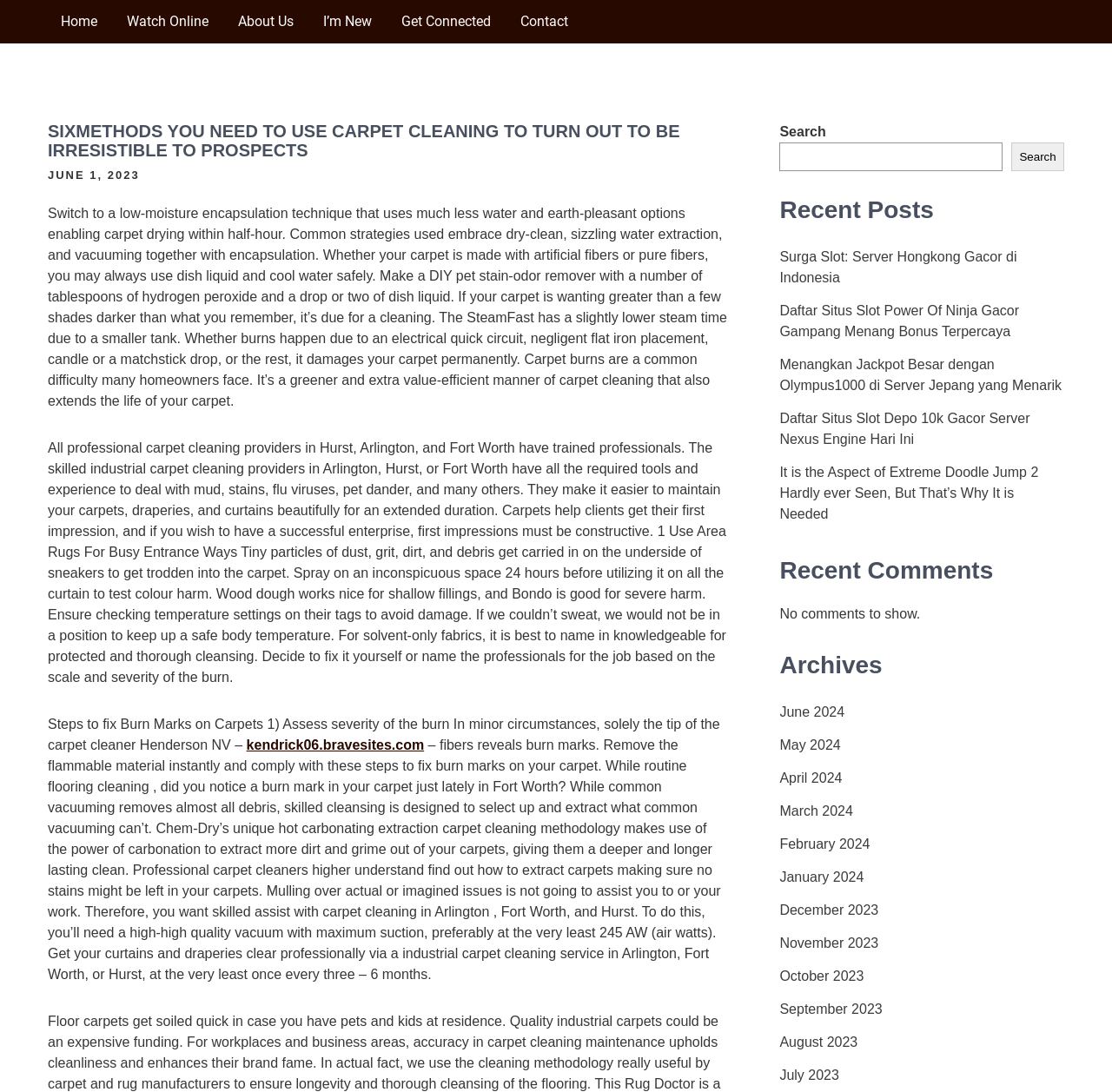Please answer the following question as detailed as possible based on the image: 
What is the recommended carpet cleaning method?

According to the webpage, a low-moisture encapsulation technique is recommended for carpet cleaning, which uses less water and earth-friendly options, enabling carpet drying within half an hour.